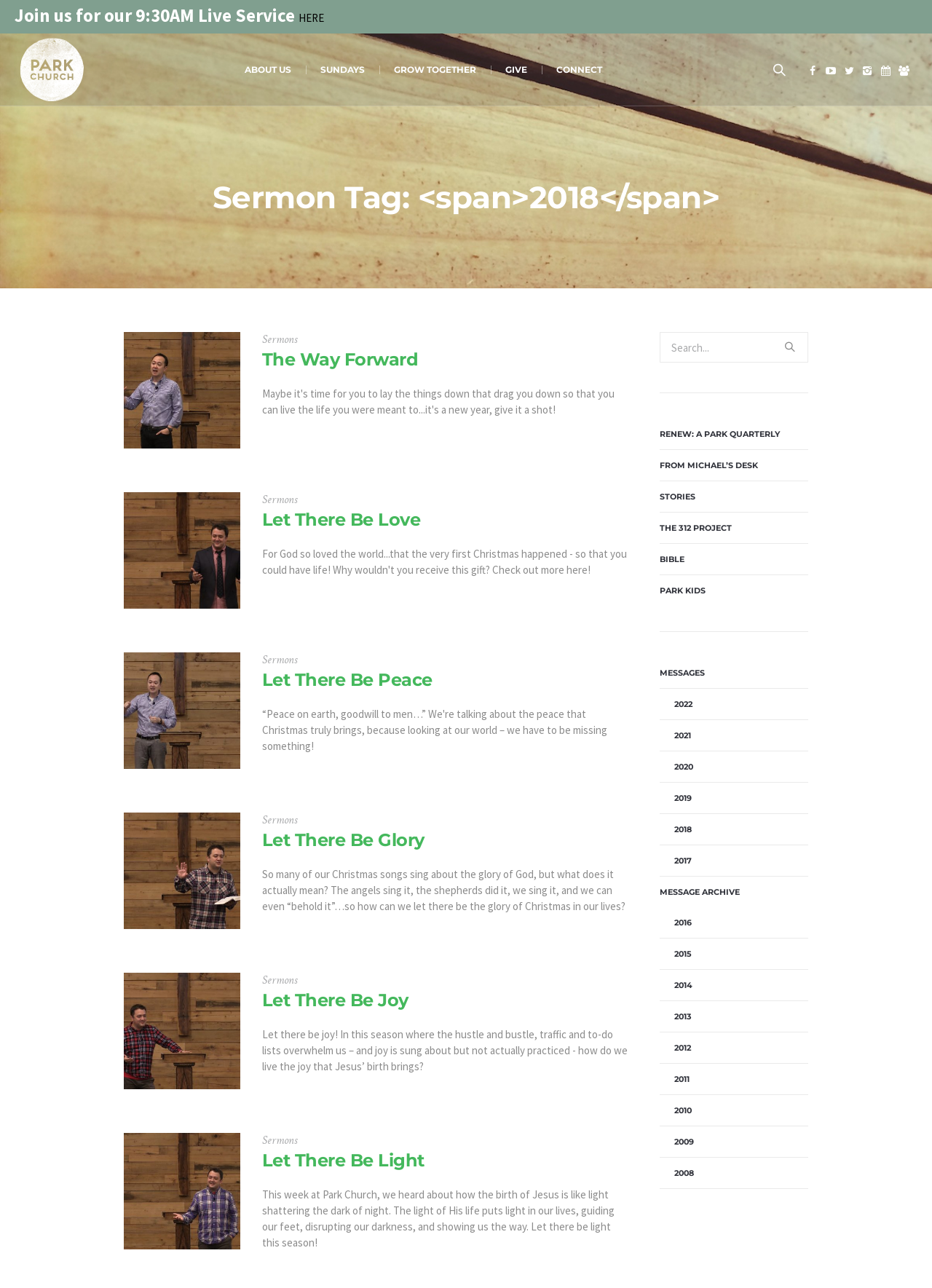What is the category of the 'Let There Be Joy' link?
Please use the image to provide a one-word or short phrase answer.

Sermons